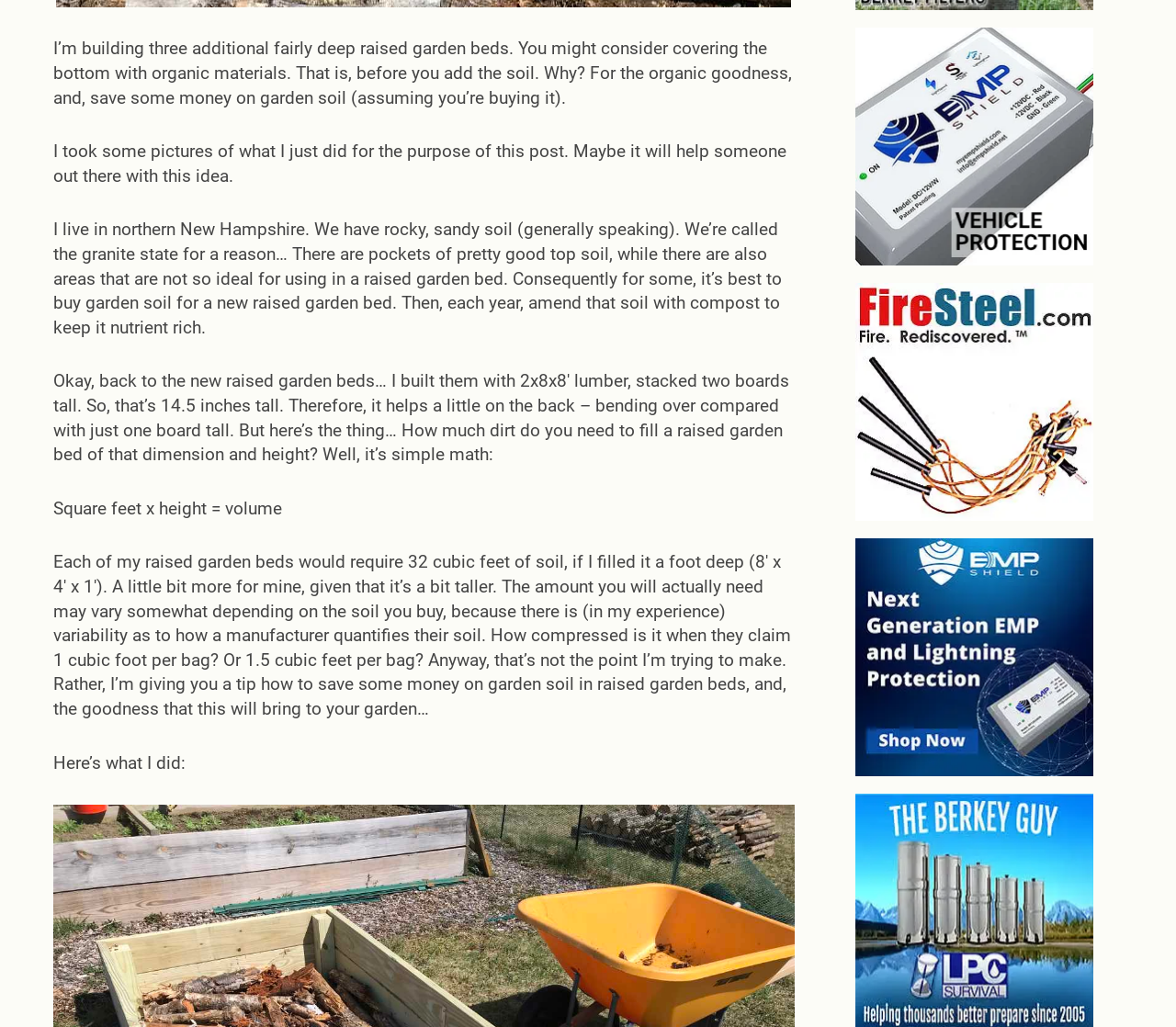Identify and provide the bounding box for the element described by: "alt="EMP Shield"".

[0.727, 0.524, 0.93, 0.756]